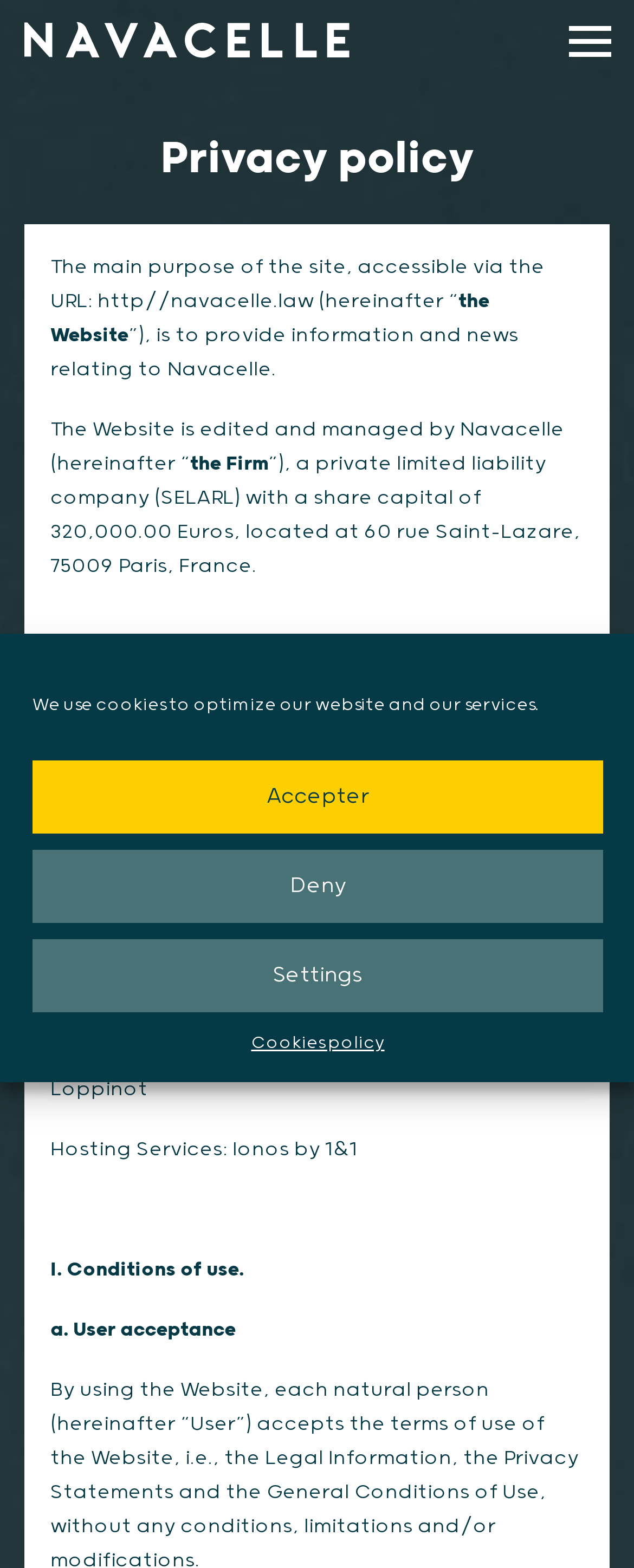Give a full account of the webpage's elements and their arrangement.

The webpage is titled "Privacy policy - Navacelle" and has a prominent notification at the top about the use of cookies, with three buttons to "Accepter", "Deny", or adjust "Settings". Below this notification, there is a link to the "Cookies policy".

On the top-left corner, there is a link to "Navacelle", and a button to "display main menu" on the top-right corner. 

The main content of the page is divided into sections, starting with a heading "Privacy policy". The first section describes the purpose of the website, which is to provide information and news about Navacelle. The website is edited and managed by Navacelle, a private limited liability company located in Paris, France. The company's details, including its share capital, address, and contact information, are provided.

The next section appears to be about the editor and data protection officer, with their names and titles mentioned. The webpage also mentions the hosting services provided by Ionos by 1&1.

The final section is titled "I. Conditions of use" and has a subsection "a. User acceptance", but the content of this section is not fully described.